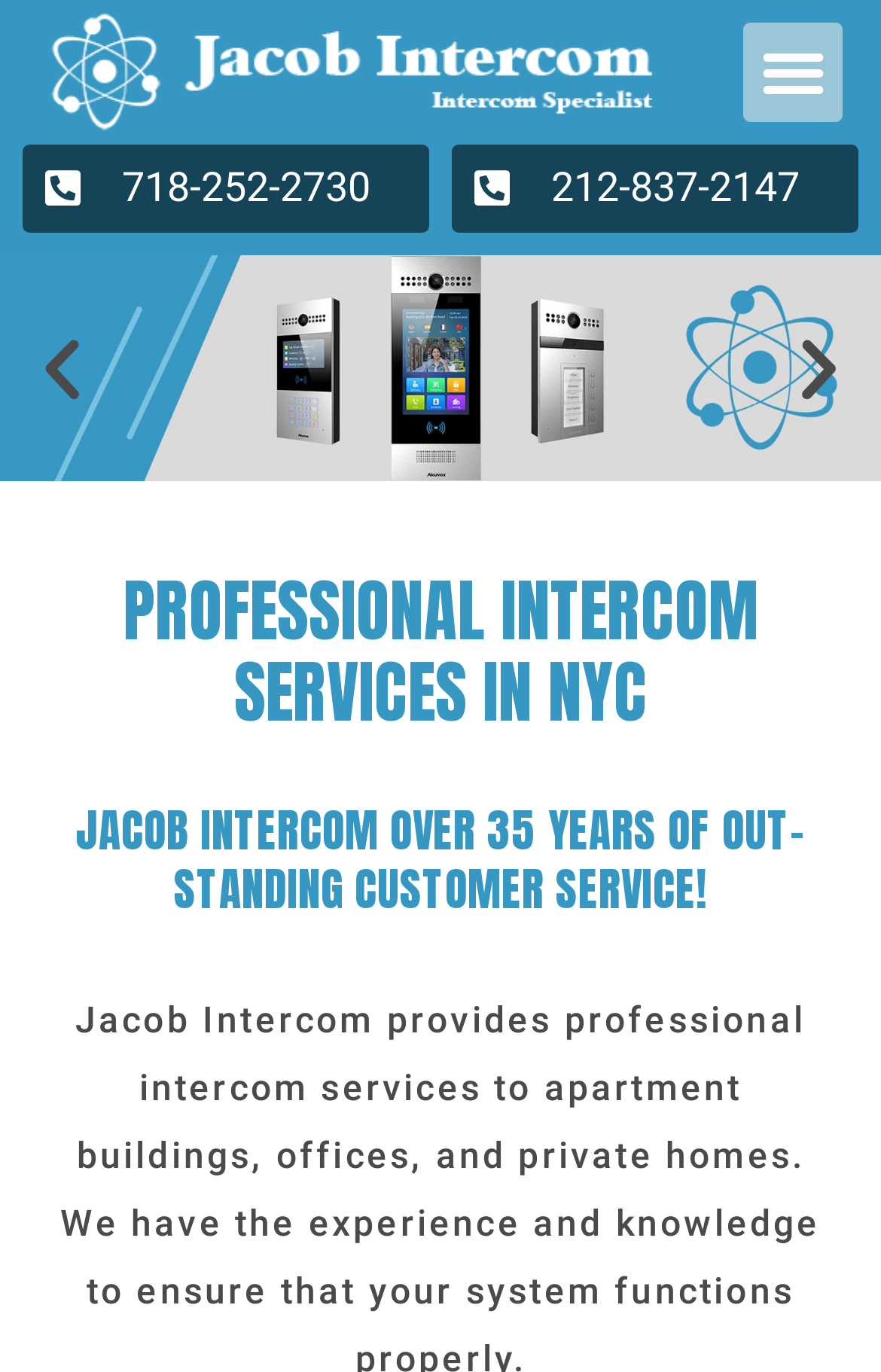Consider the image and give a detailed and elaborate answer to the question: 
What is the purpose of the buttons at the top right corner?

The button at the top right corner is a 'Menu Toggle' button, which suggests that it is used to toggle the menu on and off, allowing users to access more options or features on the webpage.